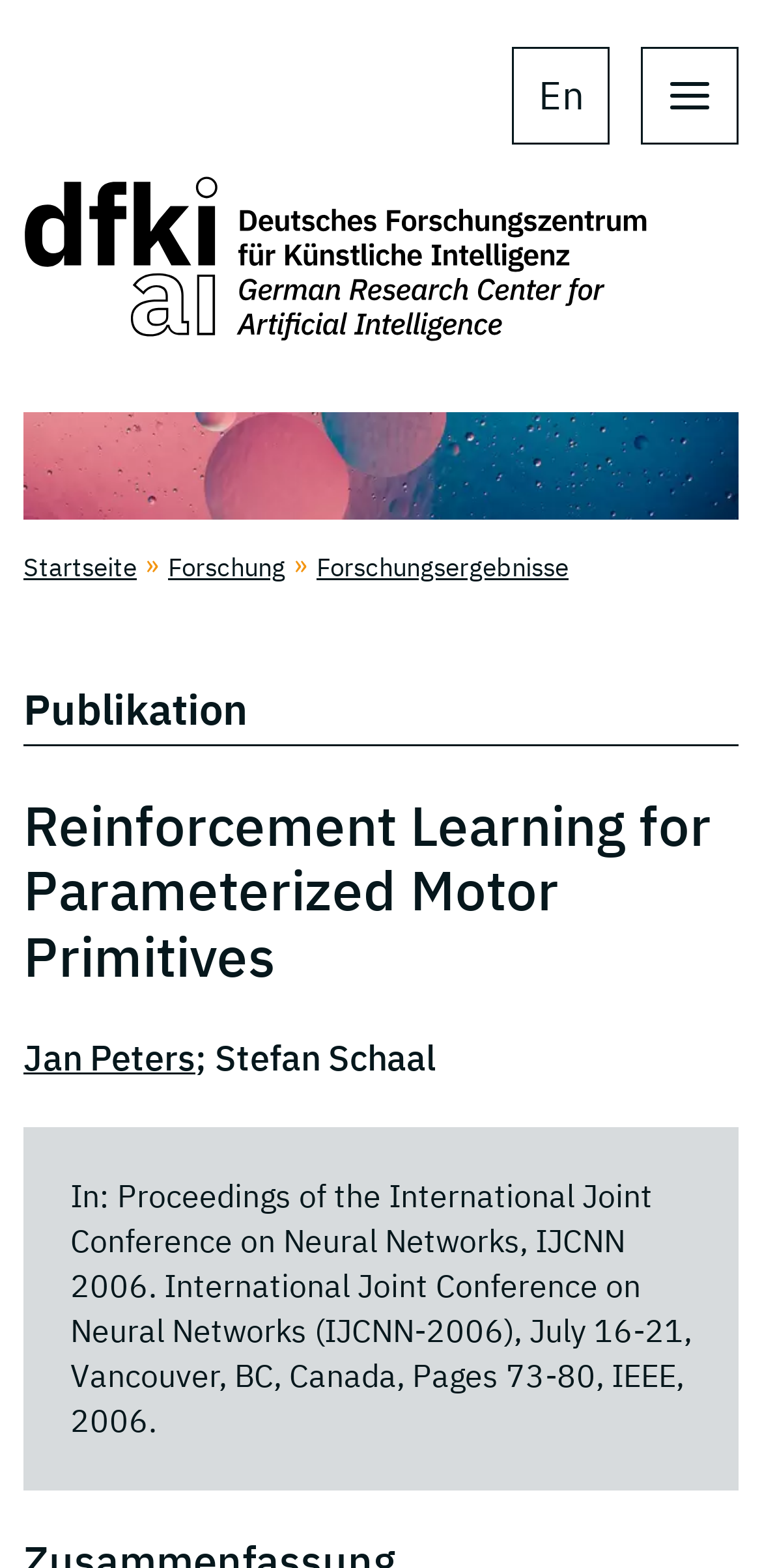What is the title of the publication?
Based on the image, answer the question in a detailed manner.

I found the title of the publication by looking at the heading in the middle of the page, which is the same as the title of the webpage.